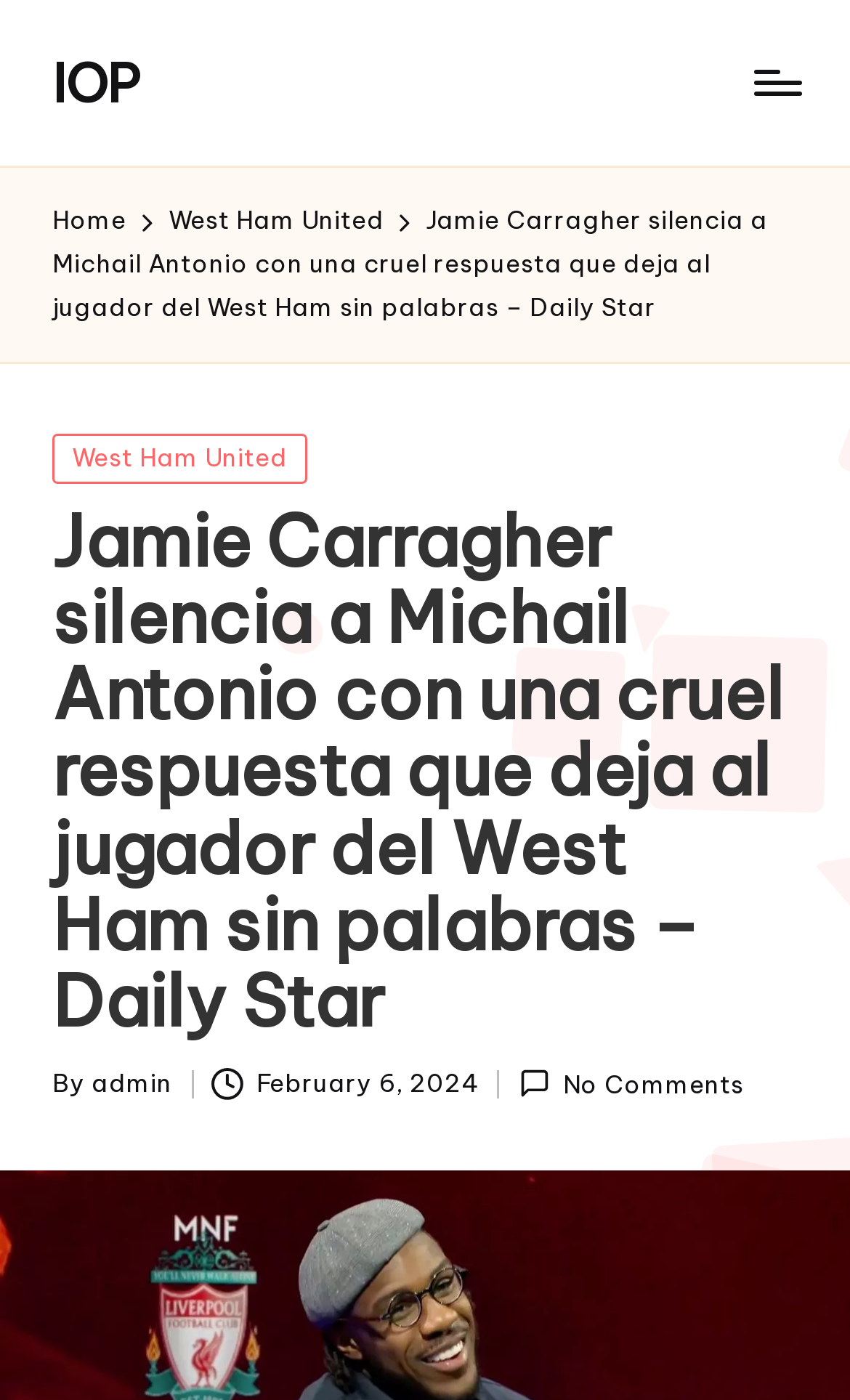Please provide a one-word or short phrase answer to the question:
What is the name of the football team mentioned?

West Ham United